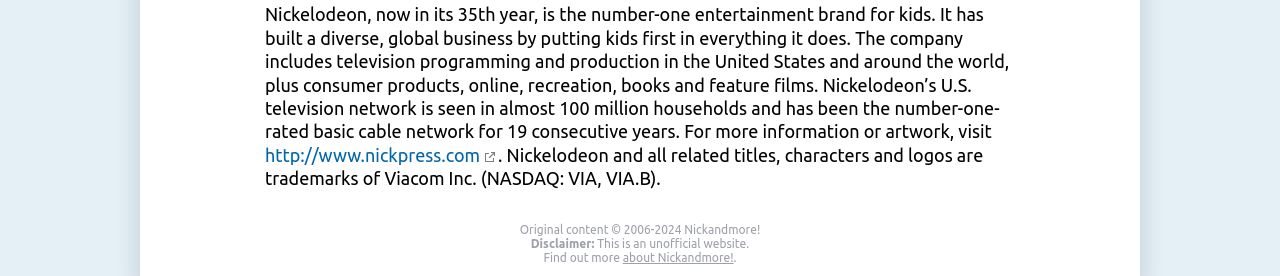Respond to the following query with just one word or a short phrase: 
What is Nickelodeon's ranking in basic cable networks?

Number-one